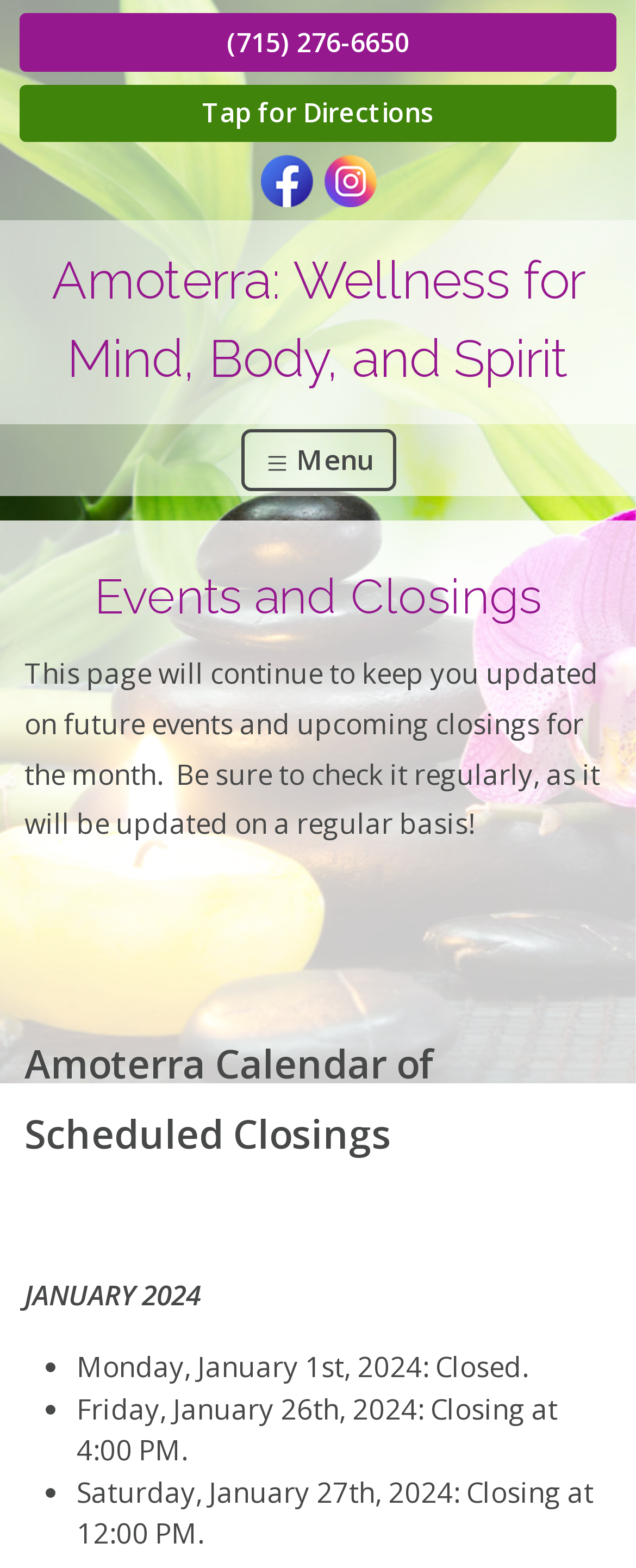Please determine the bounding box coordinates for the UI element described as: "(715) 276-6650".

[0.031, 0.008, 0.969, 0.045]